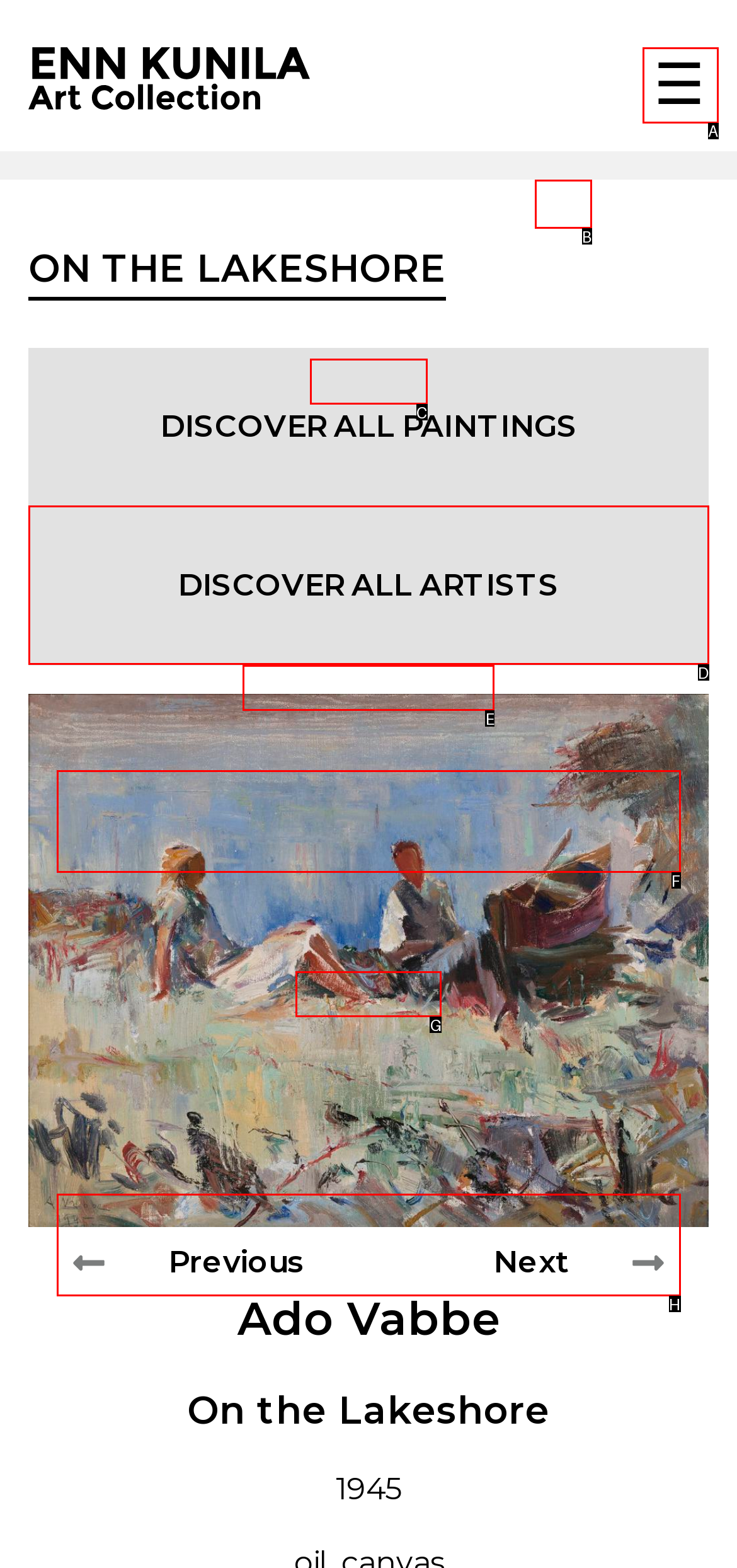Identify the HTML element that matches the description: E.K.F. von Gebhardt. Provide the letter of the correct option from the choices.

F